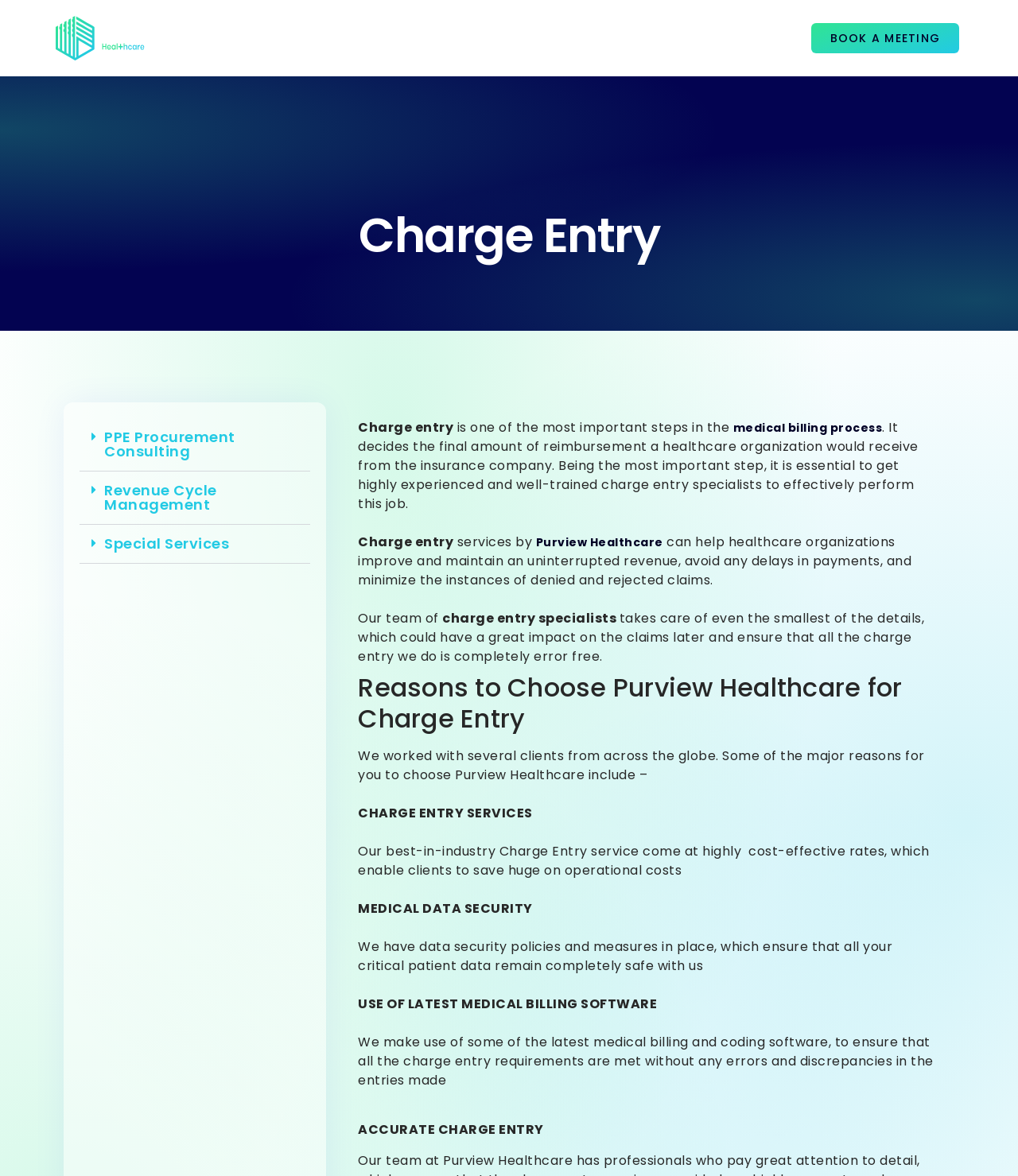What kind of software does Purview Healthcare use for medical billing?
Look at the image and construct a detailed response to the question.

The webpage states that Purview Healthcare makes use of some of the latest medical billing and coding software to ensure that all charge entry requirements are met without any errors and discrepancies in the entries made.